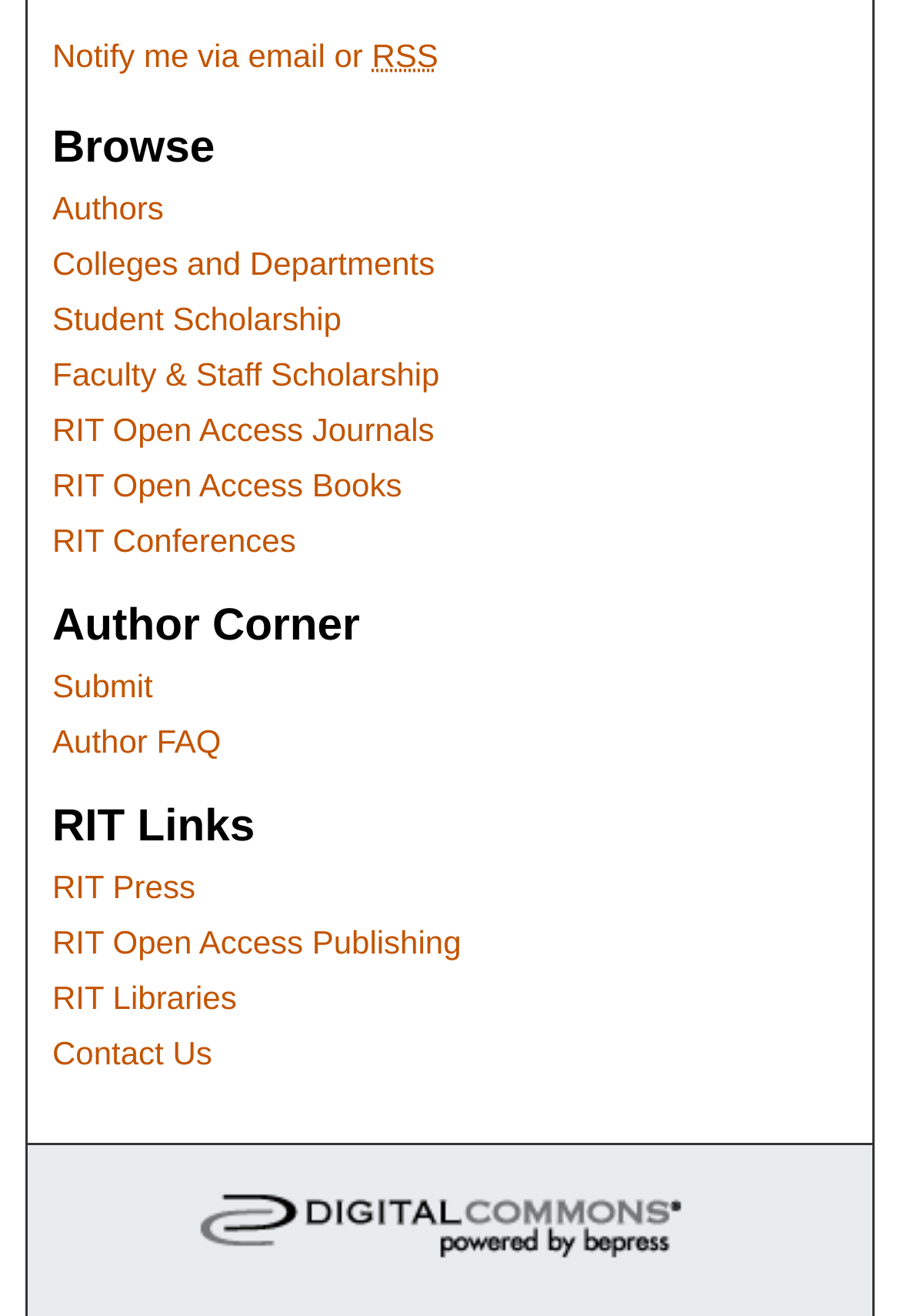Show the bounding box coordinates for the element that needs to be clicked to execute the following instruction: "Go to Elsevier - Digital Commons". Provide the coordinates in the form of four float numbers between 0 and 1, i.e., [left, top, right, bottom].

[0.179, 0.853, 0.82, 0.94]